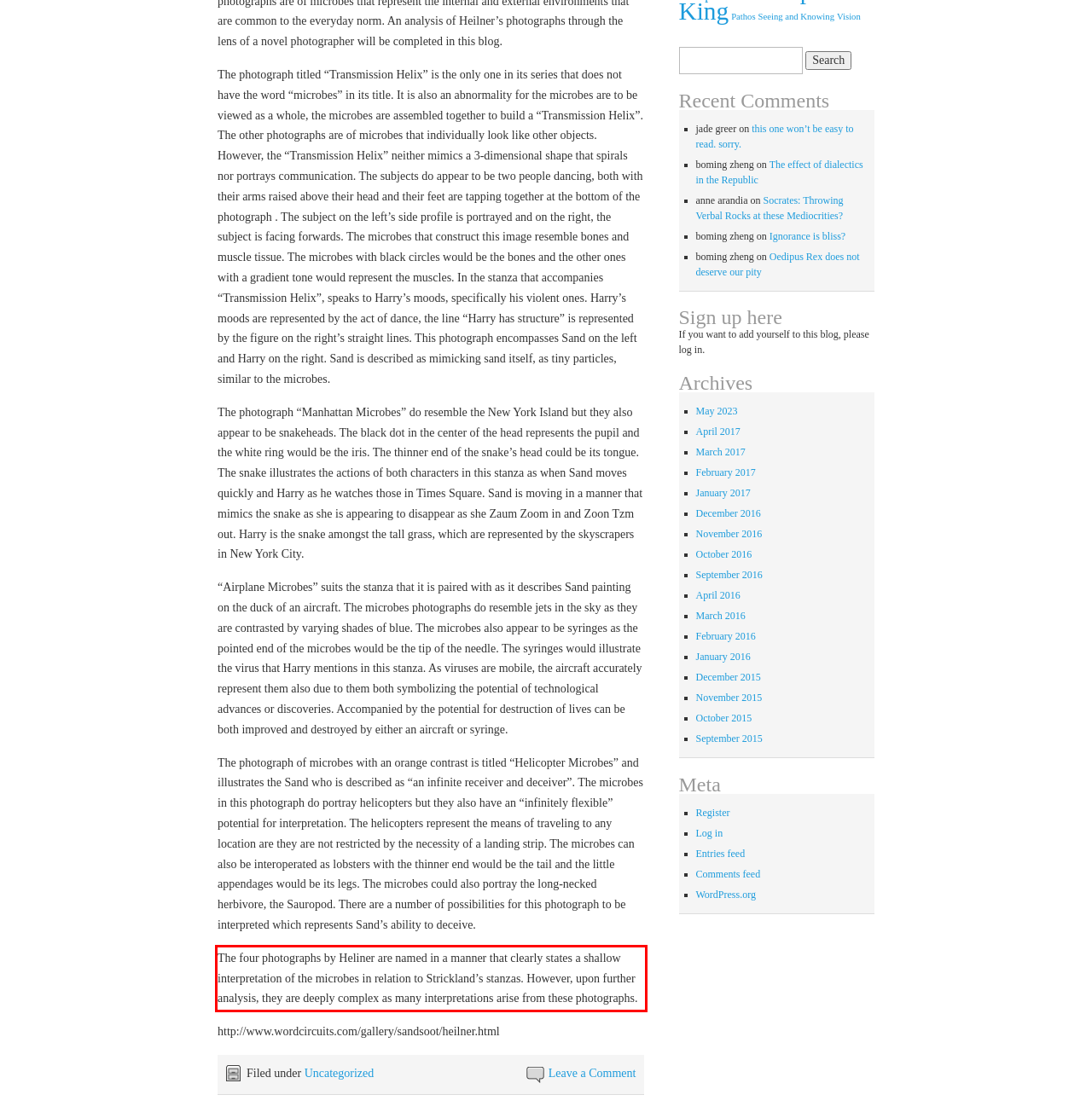You are given a webpage screenshot with a red bounding box around a UI element. Extract and generate the text inside this red bounding box.

The four photographs by Heliner are named in a manner that clearly states a shallow interpretation of the microbes in relation to Strickland’s stanzas. However, upon further analysis, they are deeply complex as many interpretations arise from these photographs.